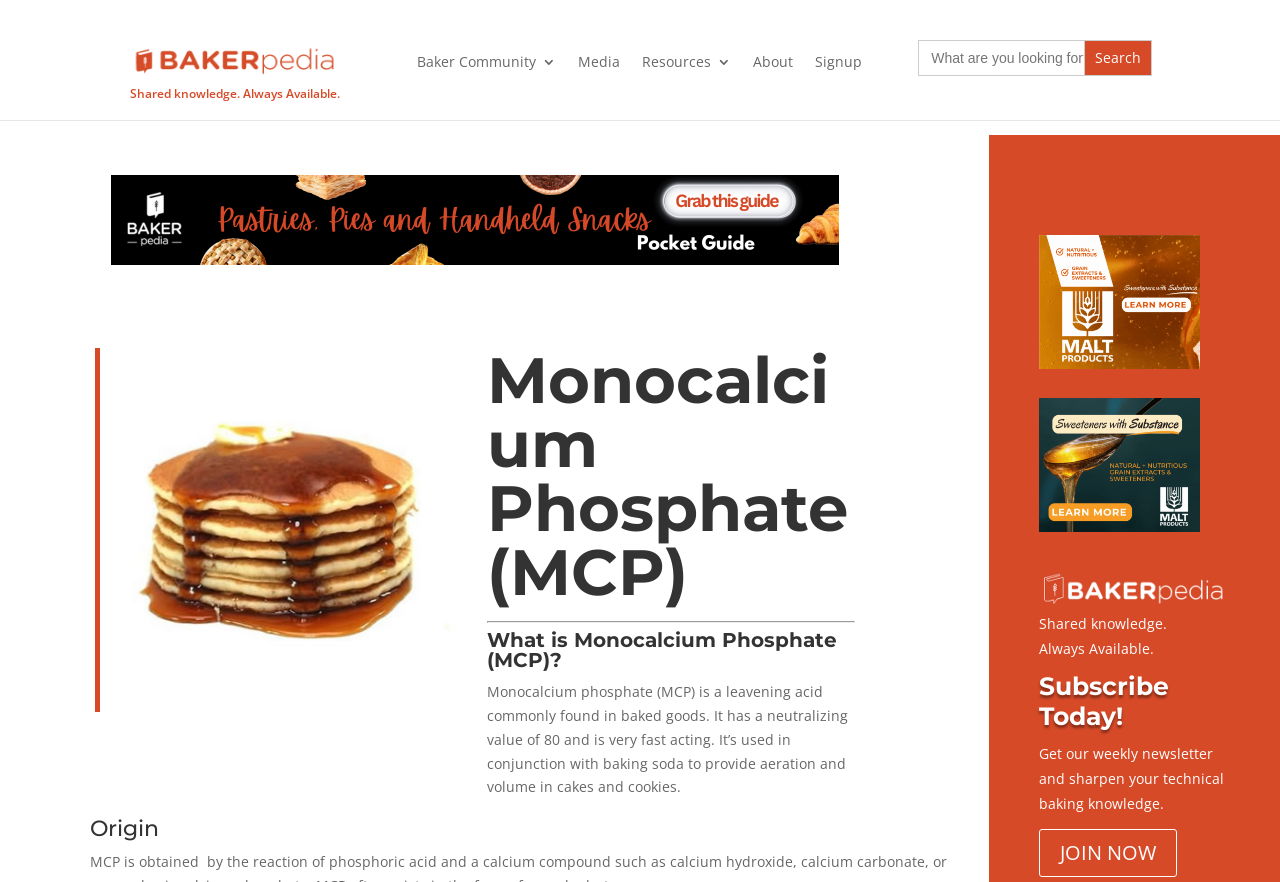Identify the bounding box coordinates for the element you need to click to achieve the following task: "Visit the Baker Community". Provide the bounding box coordinates as four float numbers between 0 and 1, in the form [left, top, right, bottom].

[0.326, 0.062, 0.435, 0.087]